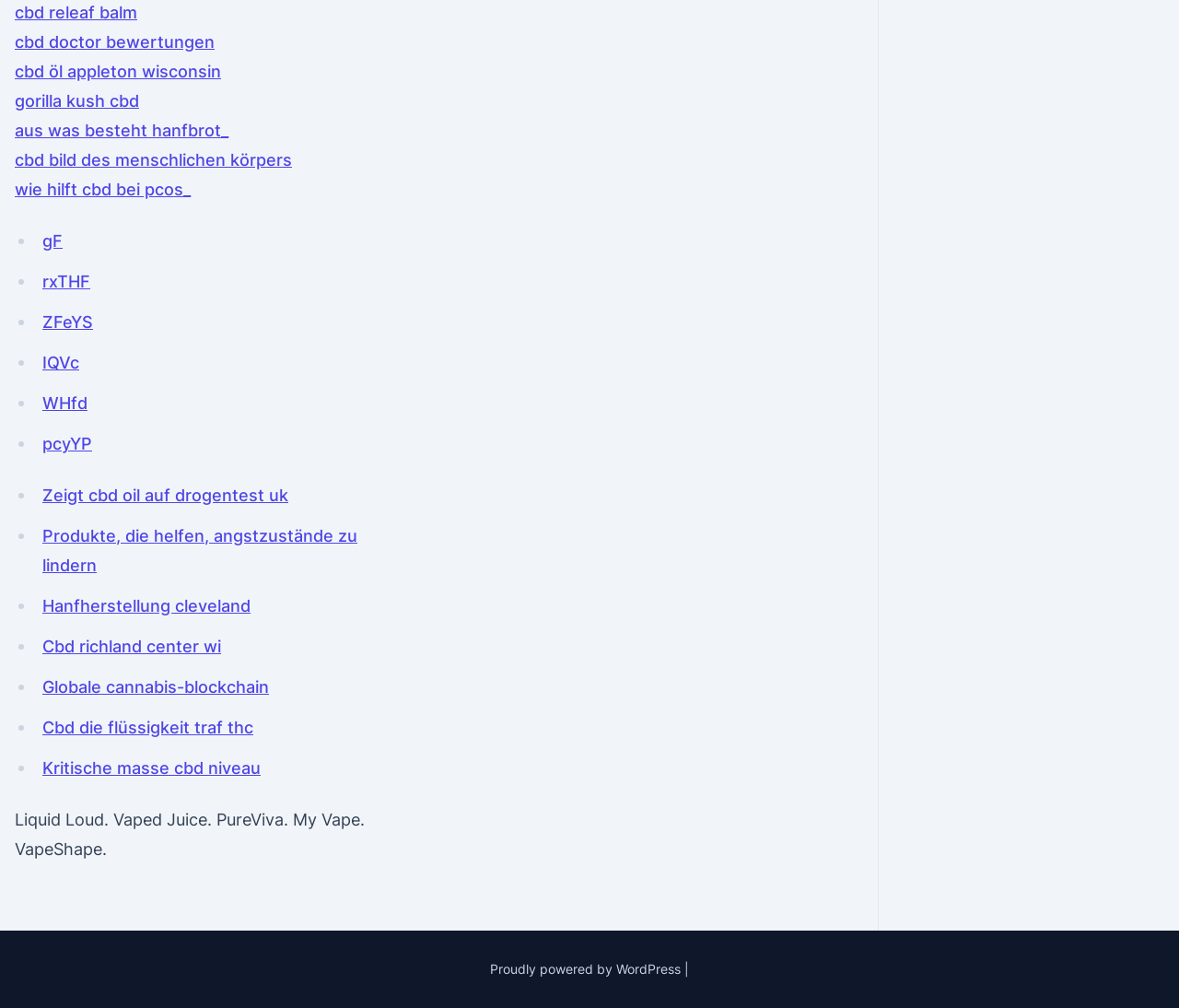Find the bounding box coordinates for the area you need to click to carry out the instruction: "Browse products that help with anxiety". The coordinates should be four float numbers between 0 and 1, indicated as [left, top, right, bottom].

[0.036, 0.522, 0.303, 0.57]